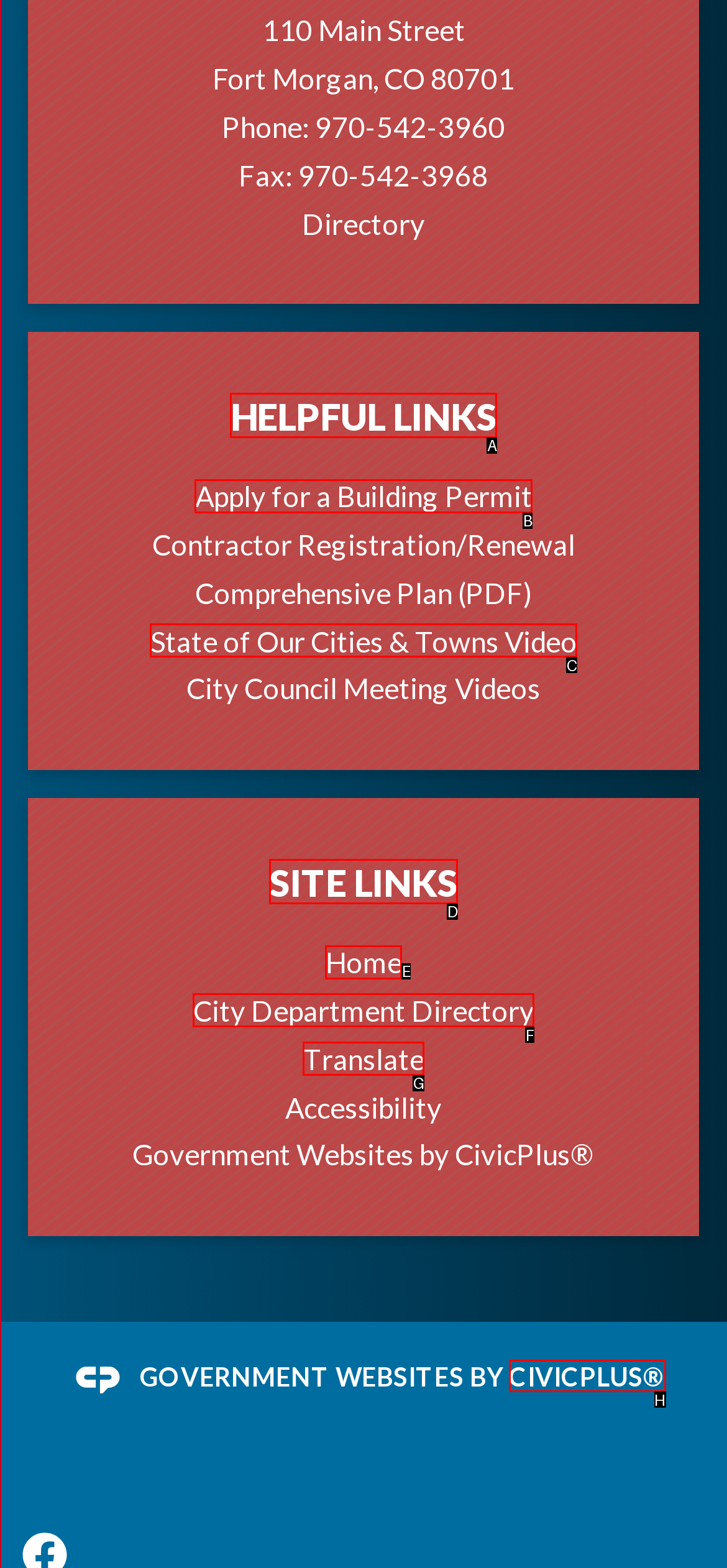From the given choices, indicate the option that best matches: CivicPlus®
State the letter of the chosen option directly.

H